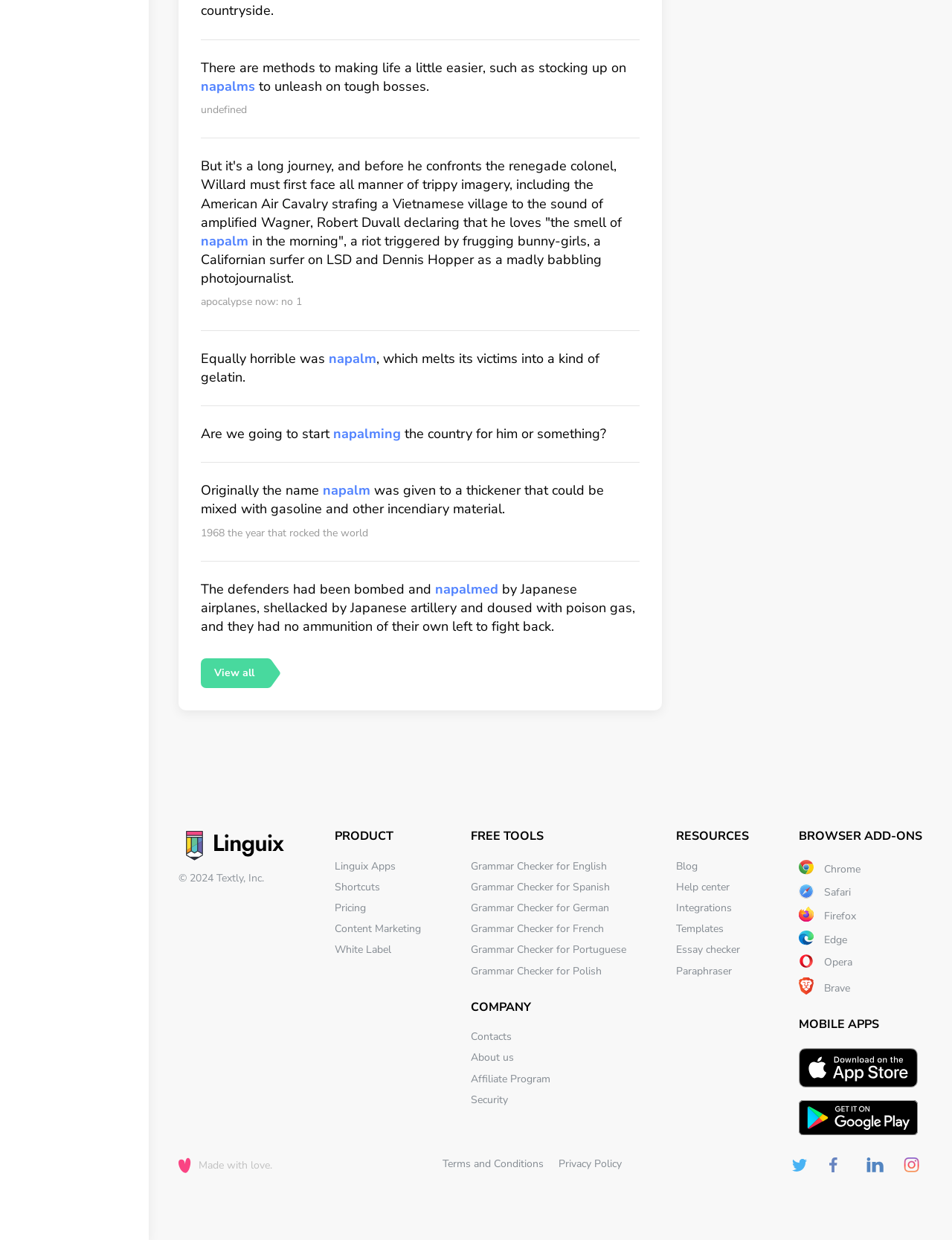Based on the image, give a detailed response to the question: What is the name of the company that owns this website?

I found the company name in the footer section of the webpage, where it says '© 2024 Textly, Inc.'.